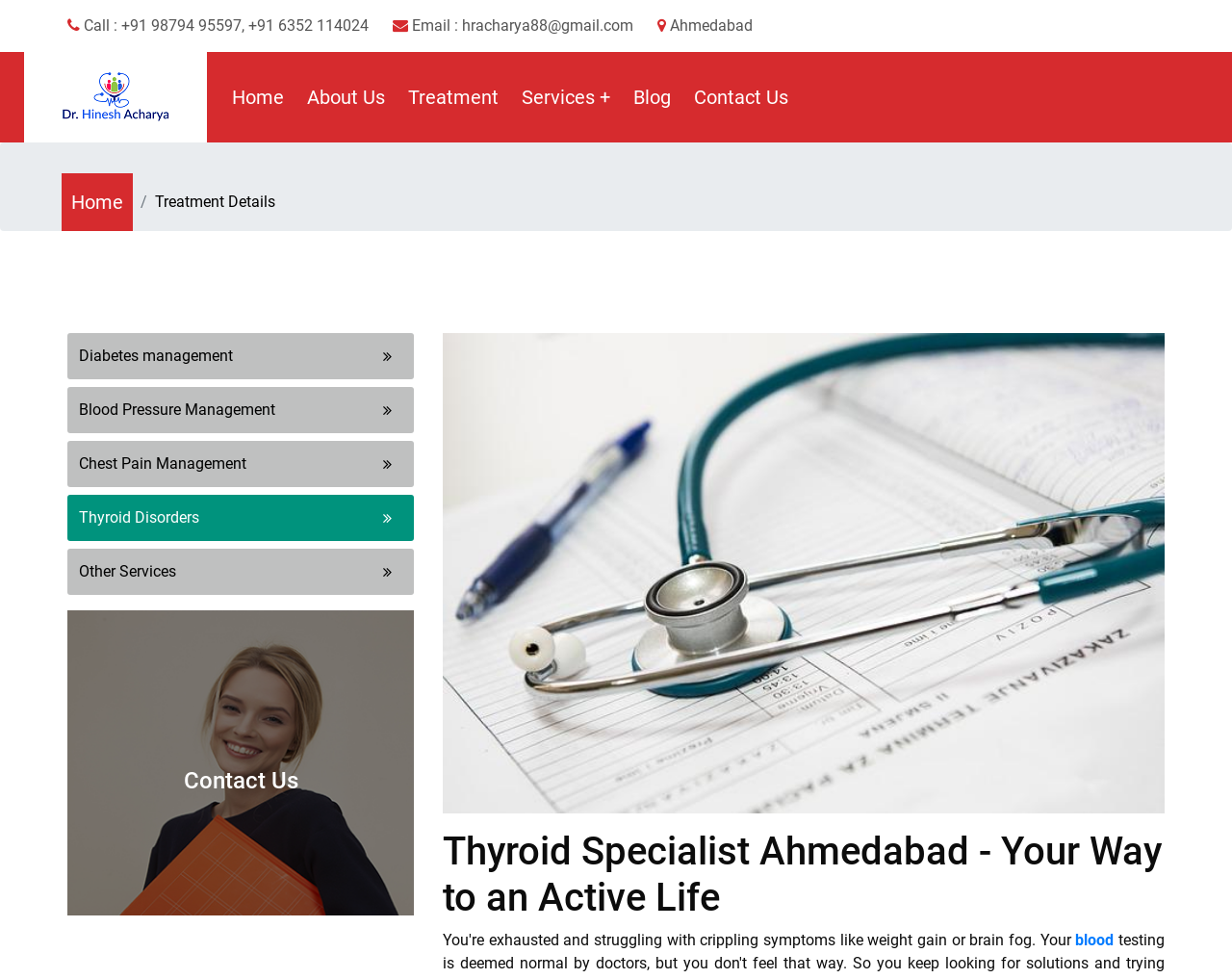What is the name of the doctor on this webpage?
Please provide a detailed and comprehensive answer to the question.

I found the doctor's name by looking at the title of the webpage, which says 'Thyroid Specialist Doctor in Ahmedabad | Dr. Hinesh Acharya'.